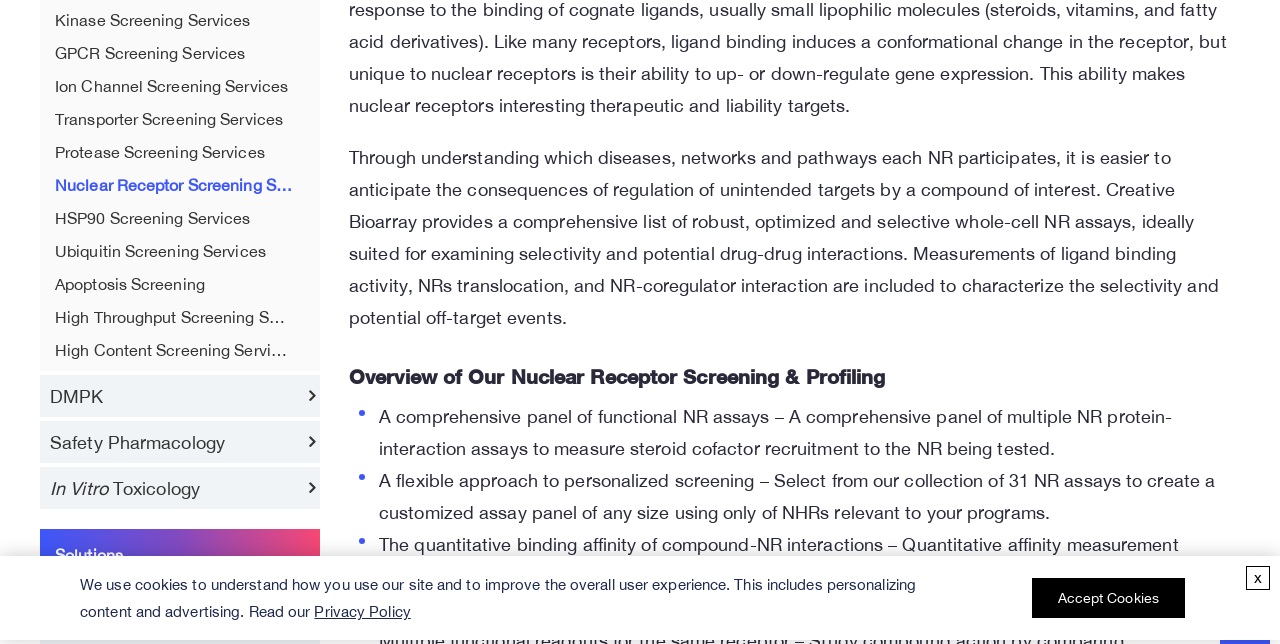Provide the bounding box coordinates for the UI element described in this sentence: "Solutions". The coordinates should be four float values between 0 and 1, i.e., [left, top, right, bottom].

[0.043, 0.846, 0.096, 0.877]